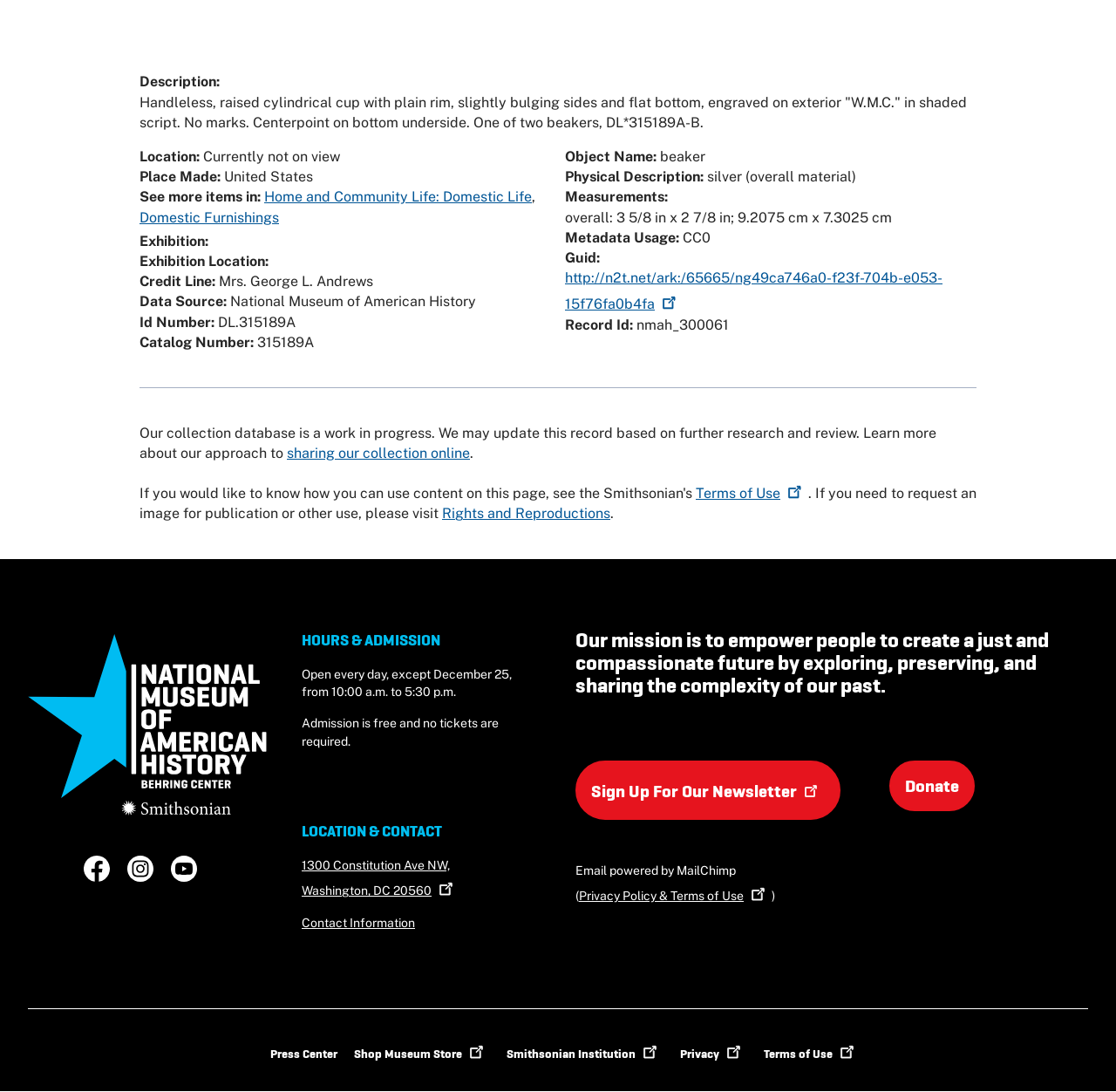What is the material of the beaker?
From the image, respond with a single word or phrase.

silver